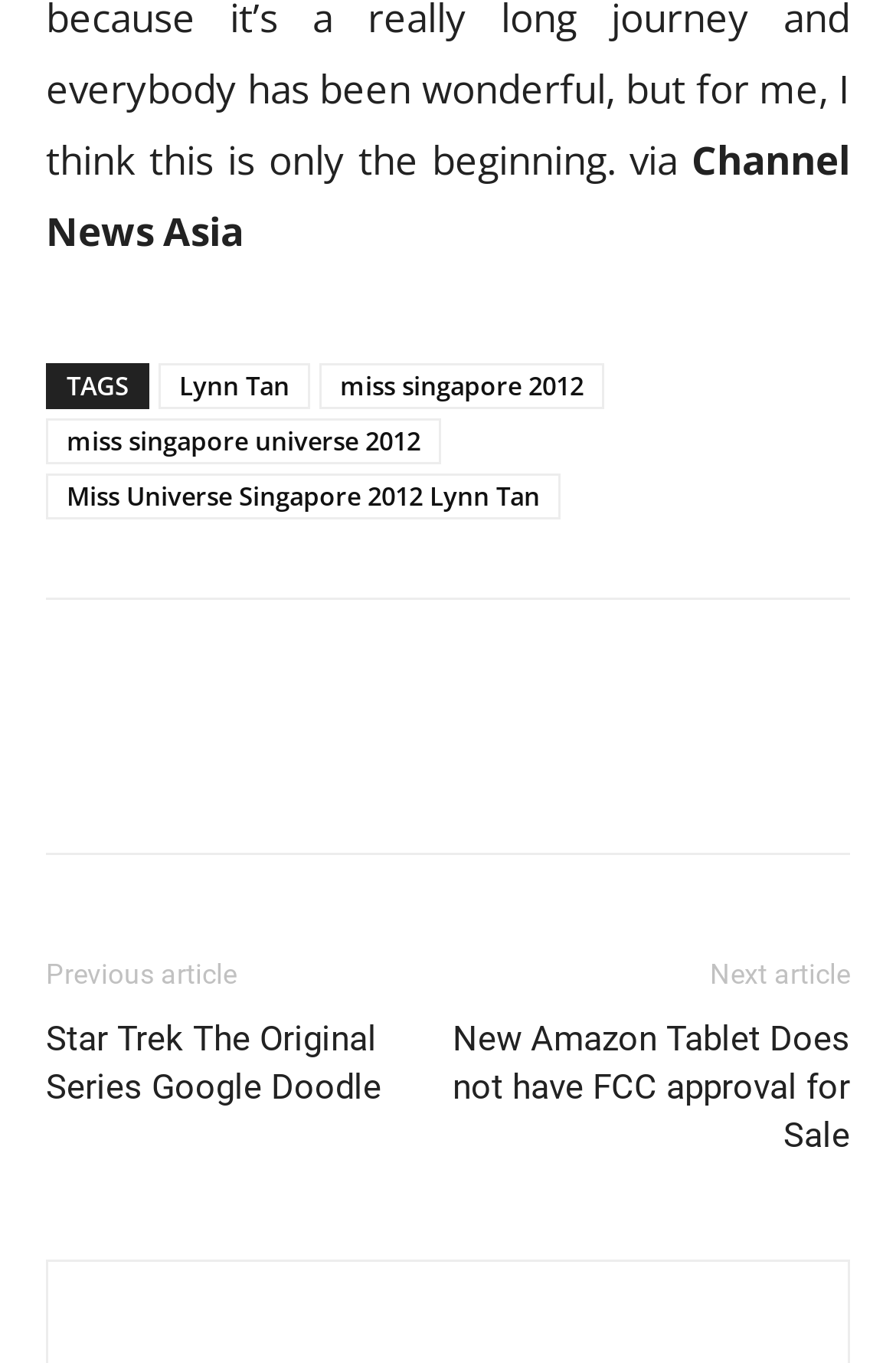Determine the bounding box coordinates for the region that must be clicked to execute the following instruction: "View the next article".

[0.792, 0.703, 0.949, 0.727]